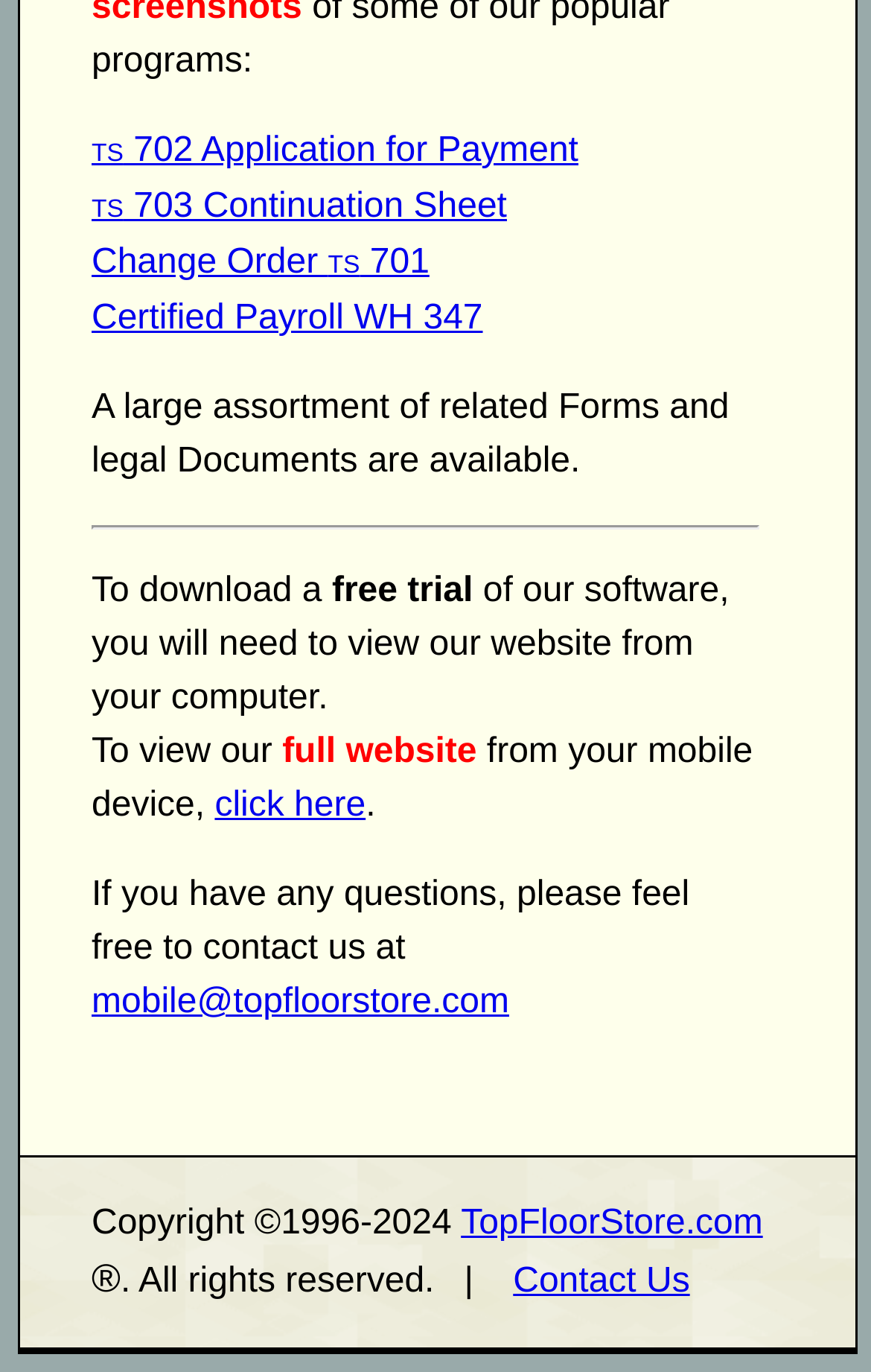Determine the bounding box coordinates of the clickable region to execute the instruction: "Download TS 702 Application for Payment". The coordinates should be four float numbers between 0 and 1, denoted as [left, top, right, bottom].

[0.105, 0.096, 0.664, 0.124]